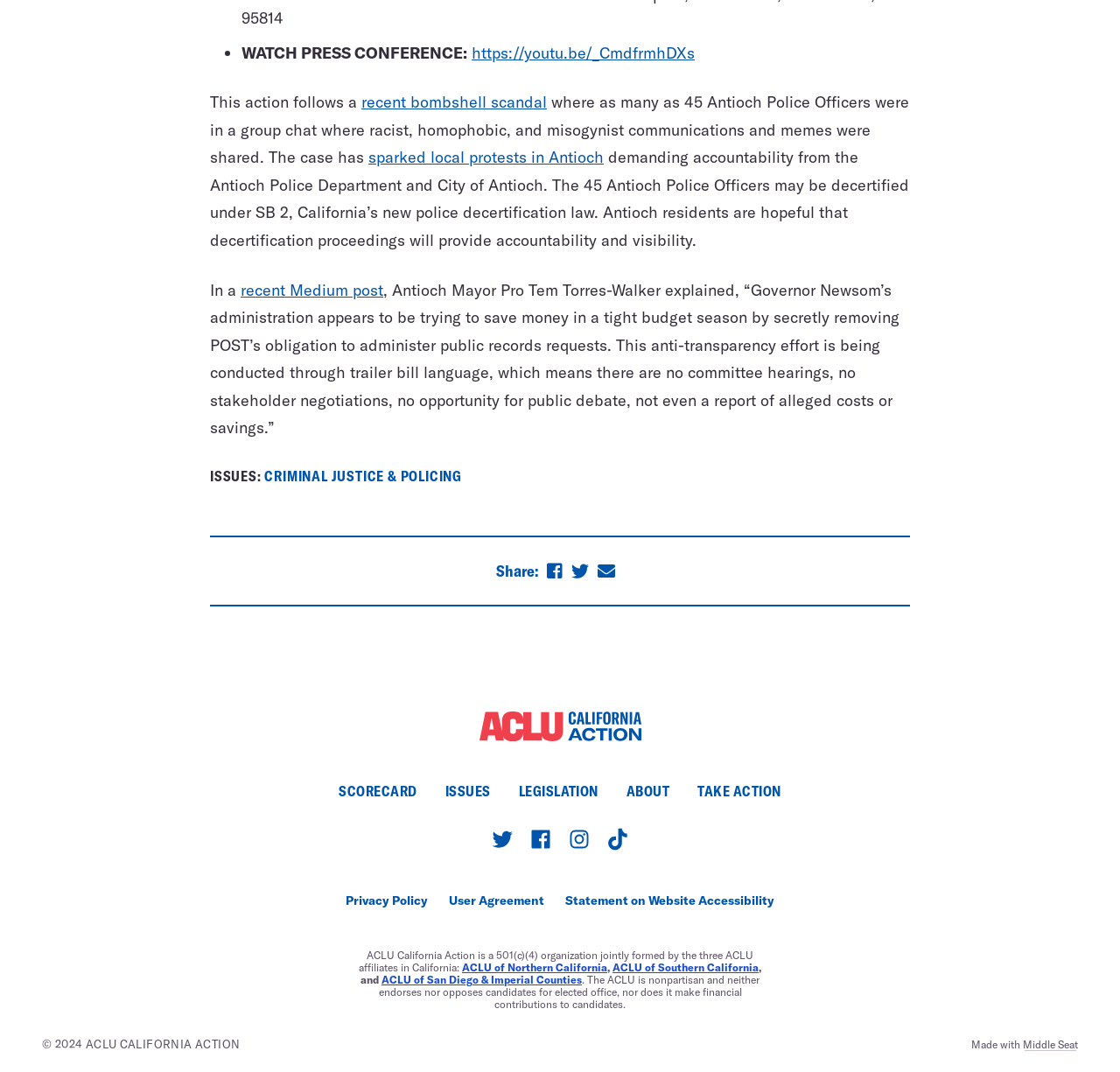What is the topic of the recent bombshell scandal?
Please use the image to provide an in-depth answer to the question.

From the text, it is mentioned that 'as many as 45 Antioch Police Officers were in a group chat where racist, homophobic, and misogynist communications and memes were shared.' This indicates that the topic of the recent bombshell scandal is related to racist, homophobic, and misogynist communications.